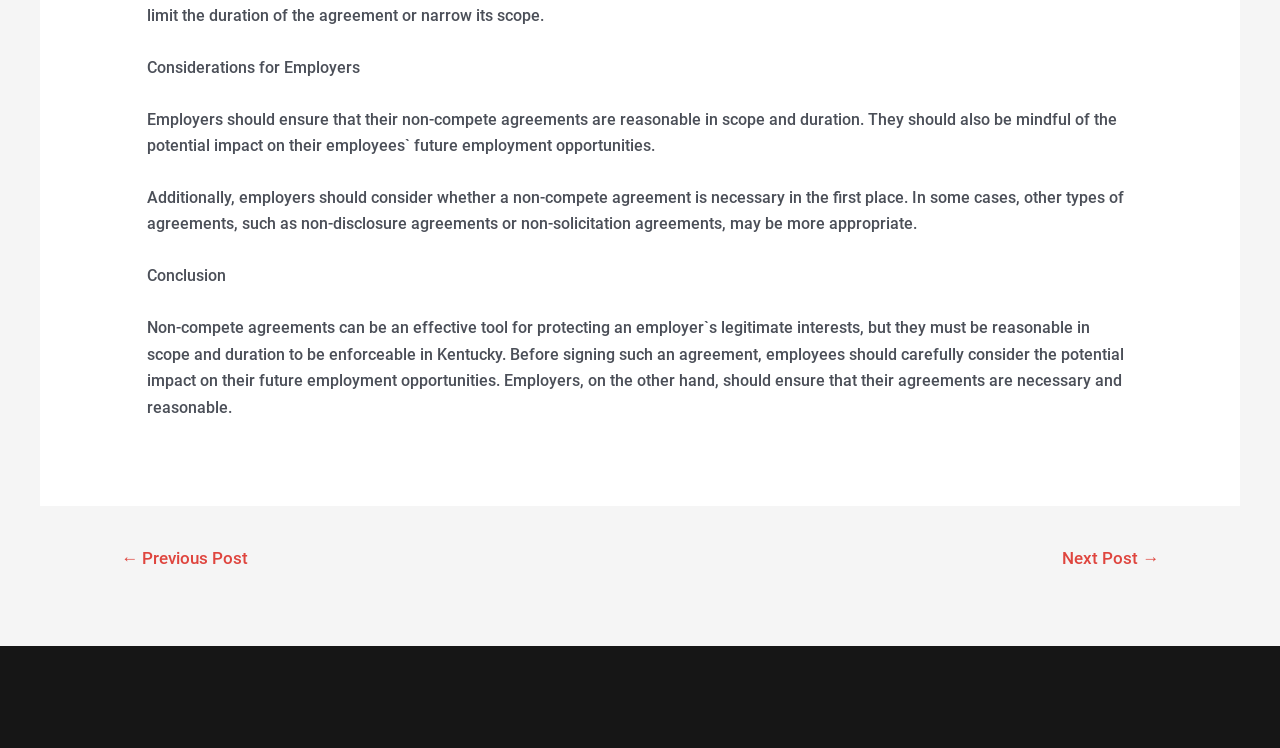What is the relationship between the two links at the bottom of the page?
Look at the image and respond with a one-word or short phrase answer.

Previous and Next Post